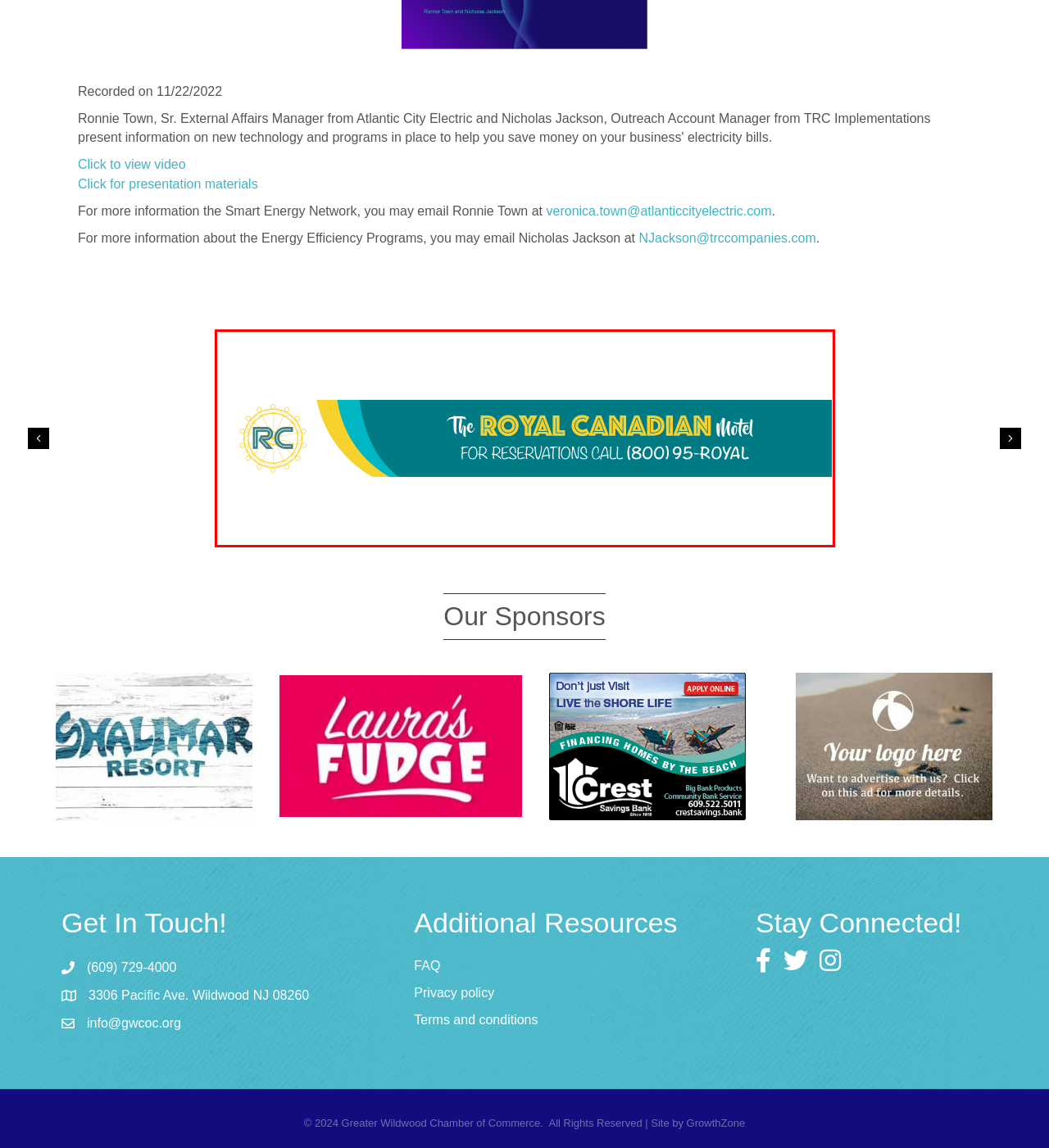View the screenshot of the webpage containing a red bounding box around a UI element. Select the most fitting webpage description for the new page shown after the element in the red bounding box is clicked. Here are the candidates:
A. Association Management Software | Association Software
B. Laura's Fudge Shop – The Greatest Name in Fudge
C. The Royal Canadian Resort Wildwood Beach Hotel
D. Economic Development - Greater Wildwood Chamber of Commerce
E. Motels in Wildwood, NJ :: Quebec Motel By-The-Sea
F. Board of Directors - Greater Wildwood Chamber of Commerce
G. Membership Benefits - Greater Wildwood Chamber of Commerce
H. Contact Us  - Greater Wildwood Chamber of Commerce

E